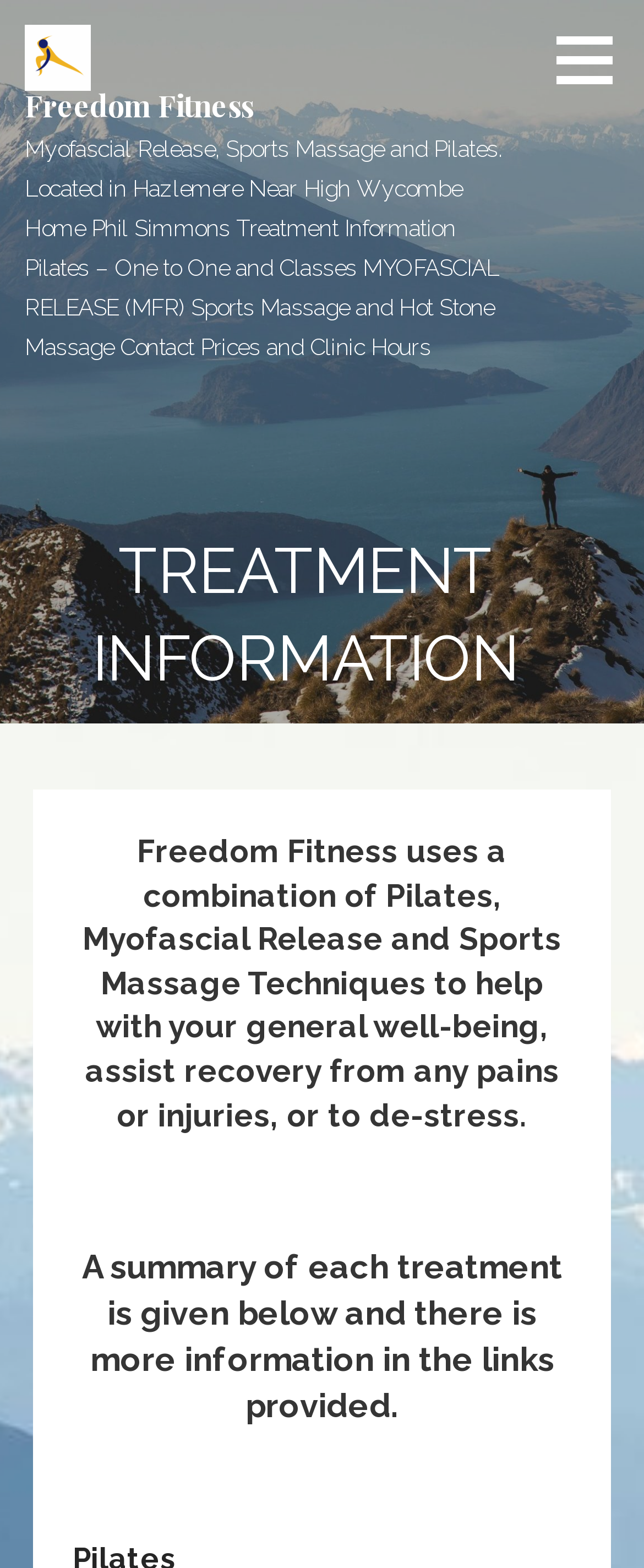What is the name of the fitness center?
Please respond to the question with a detailed and thorough explanation.

The name of the fitness center can be found in the top-left corner of the webpage, where it is written as 'Freedom Fitness' in a link and an image.